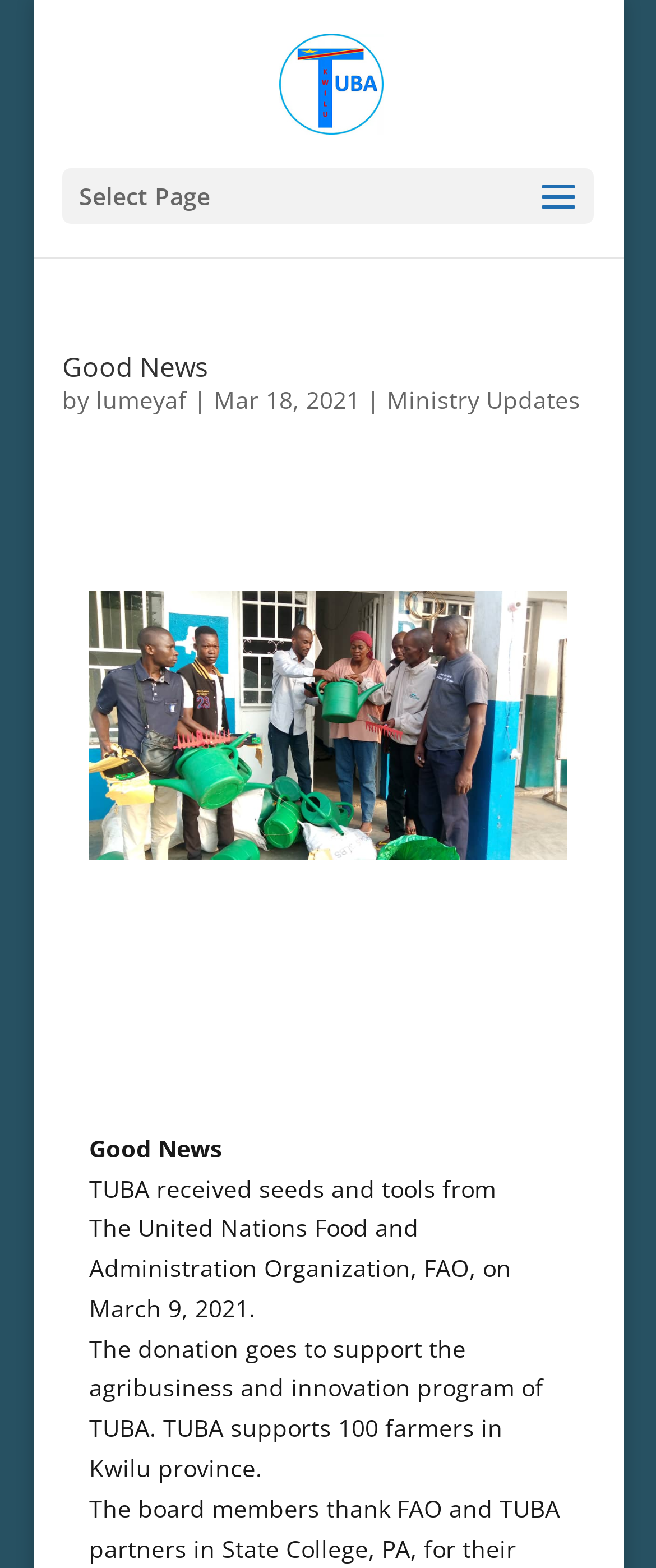Locate the bounding box of the UI element described in the following text: "Good News".

[0.095, 0.222, 0.318, 0.246]